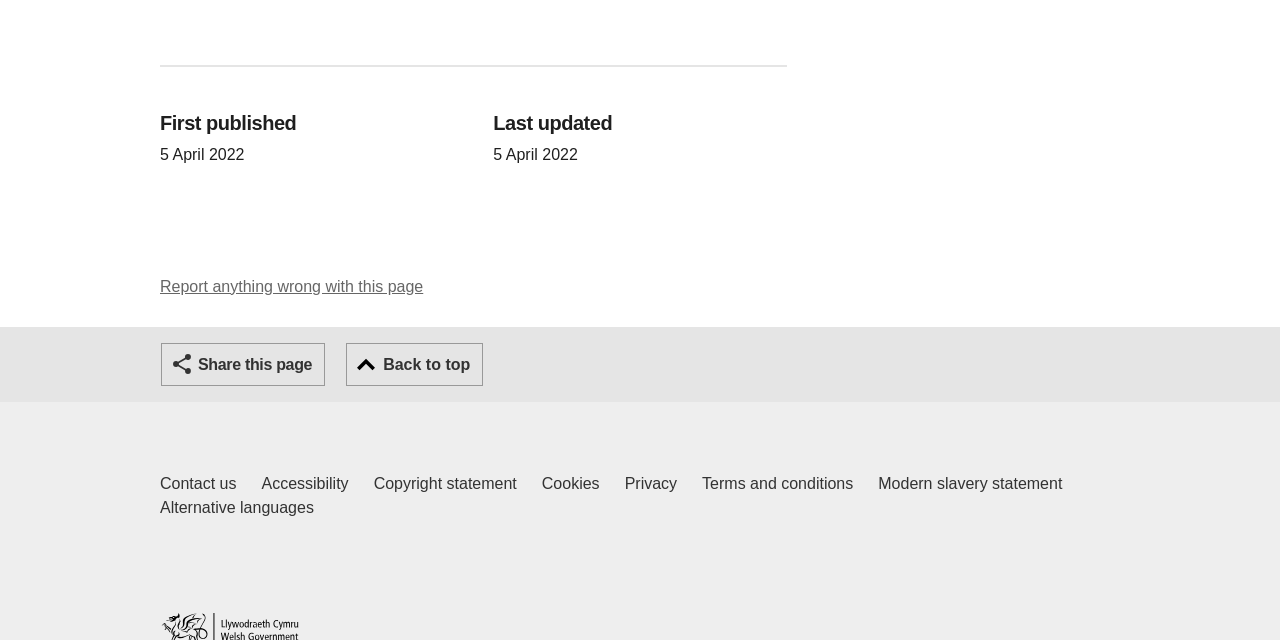Locate the bounding box coordinates of the clickable region necessary to complete the following instruction: "Contact us Welsh Government and our main services". Provide the coordinates in the format of four float numbers between 0 and 1, i.e., [left, top, right, bottom].

[0.125, 0.738, 0.185, 0.775]